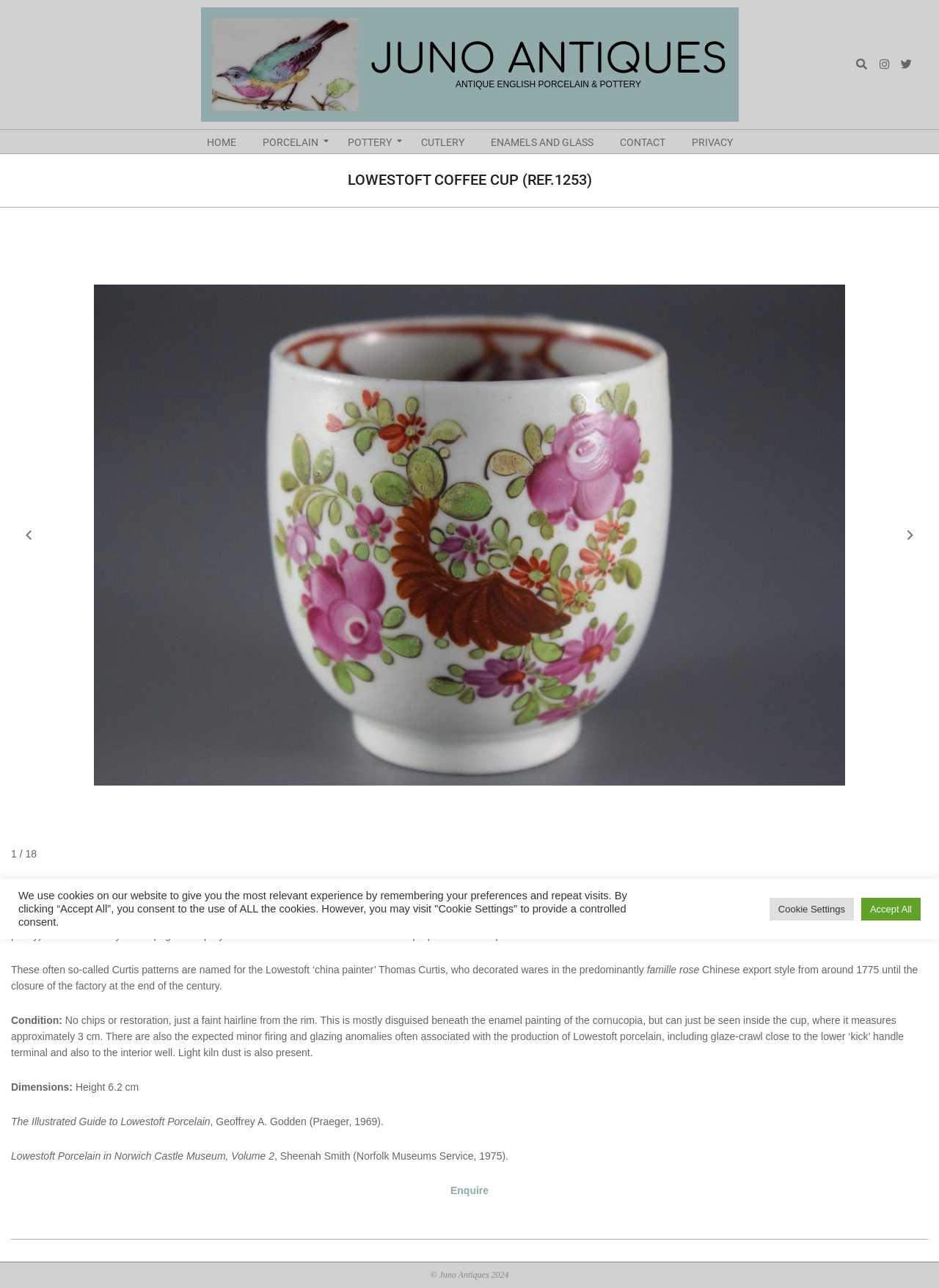Can you identify the bounding box coordinates of the clickable region needed to carry out this instruction: 'Go to the 'PORCELAIN' category'? The coordinates should be four float numbers within the range of 0 to 1, stated as [left, top, right, bottom].

[0.265, 0.101, 0.356, 0.119]